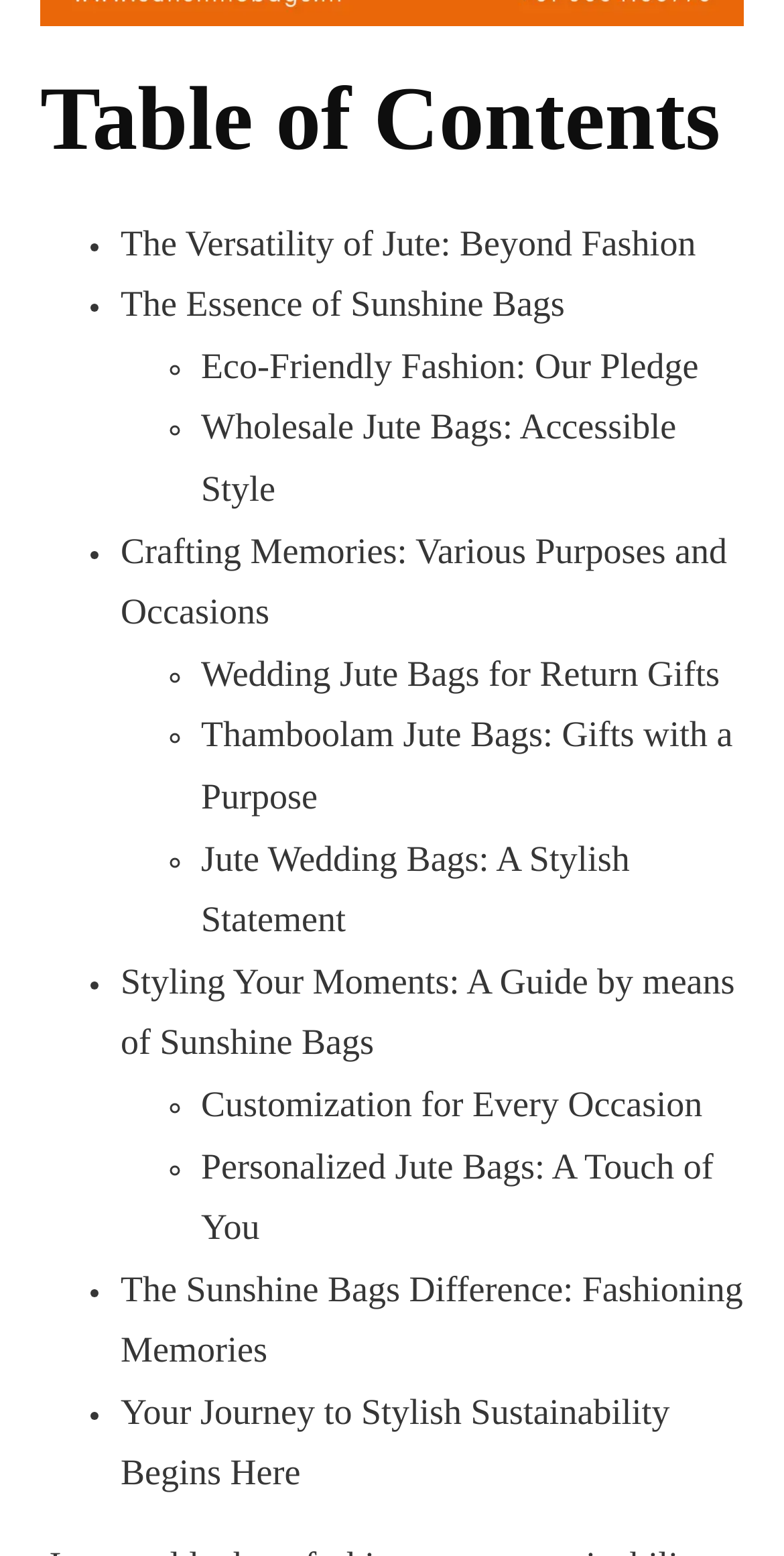Locate the bounding box coordinates of the area to click to fulfill this instruction: "View 'Eco-Friendly Fashion: Our Pledge'". The bounding box should be presented as four float numbers between 0 and 1, in the order [left, top, right, bottom].

[0.256, 0.222, 0.902, 0.248]